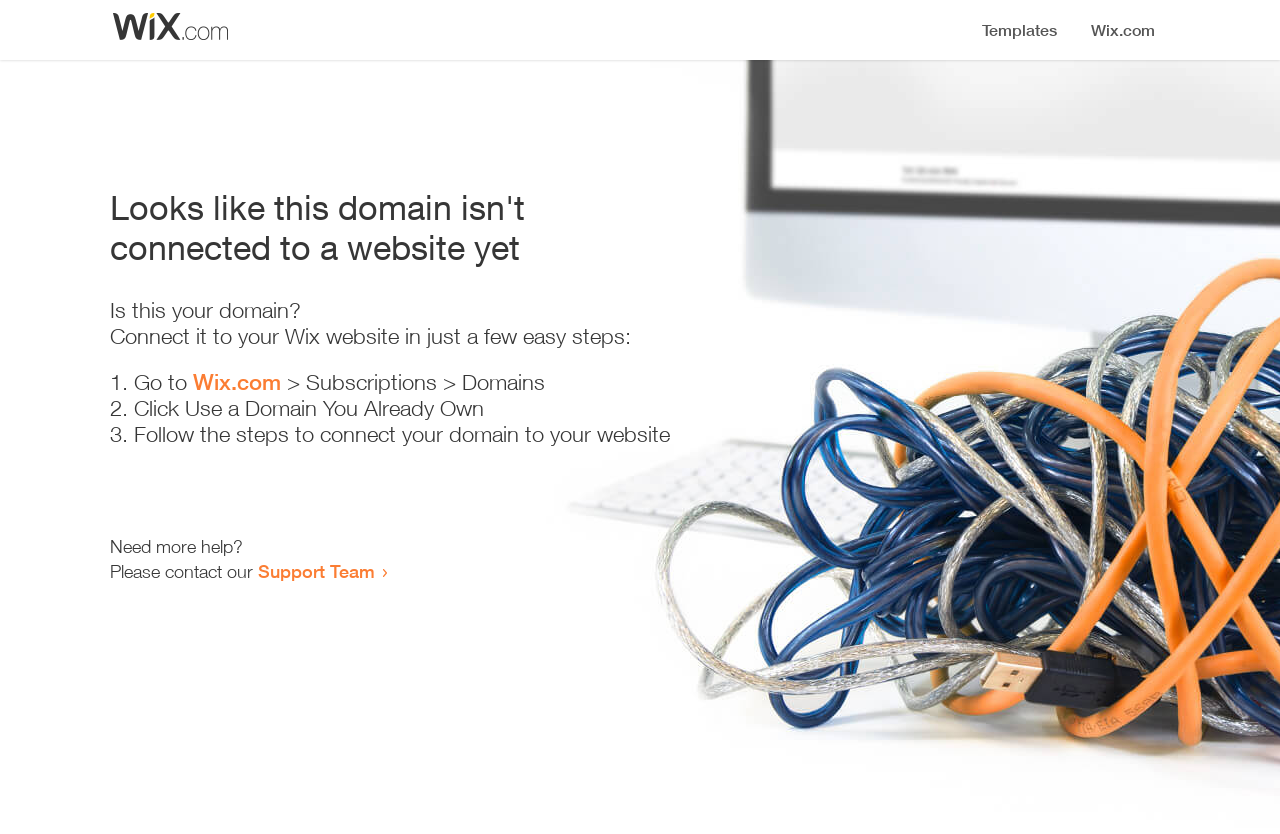Bounding box coordinates are specified in the format (top-left x, top-left y, bottom-right x, bottom-right y). All values are floating point numbers bounded between 0 and 1. Please provide the bounding box coordinate of the region this sentence describes: Wix.com

[0.151, 0.442, 0.22, 0.474]